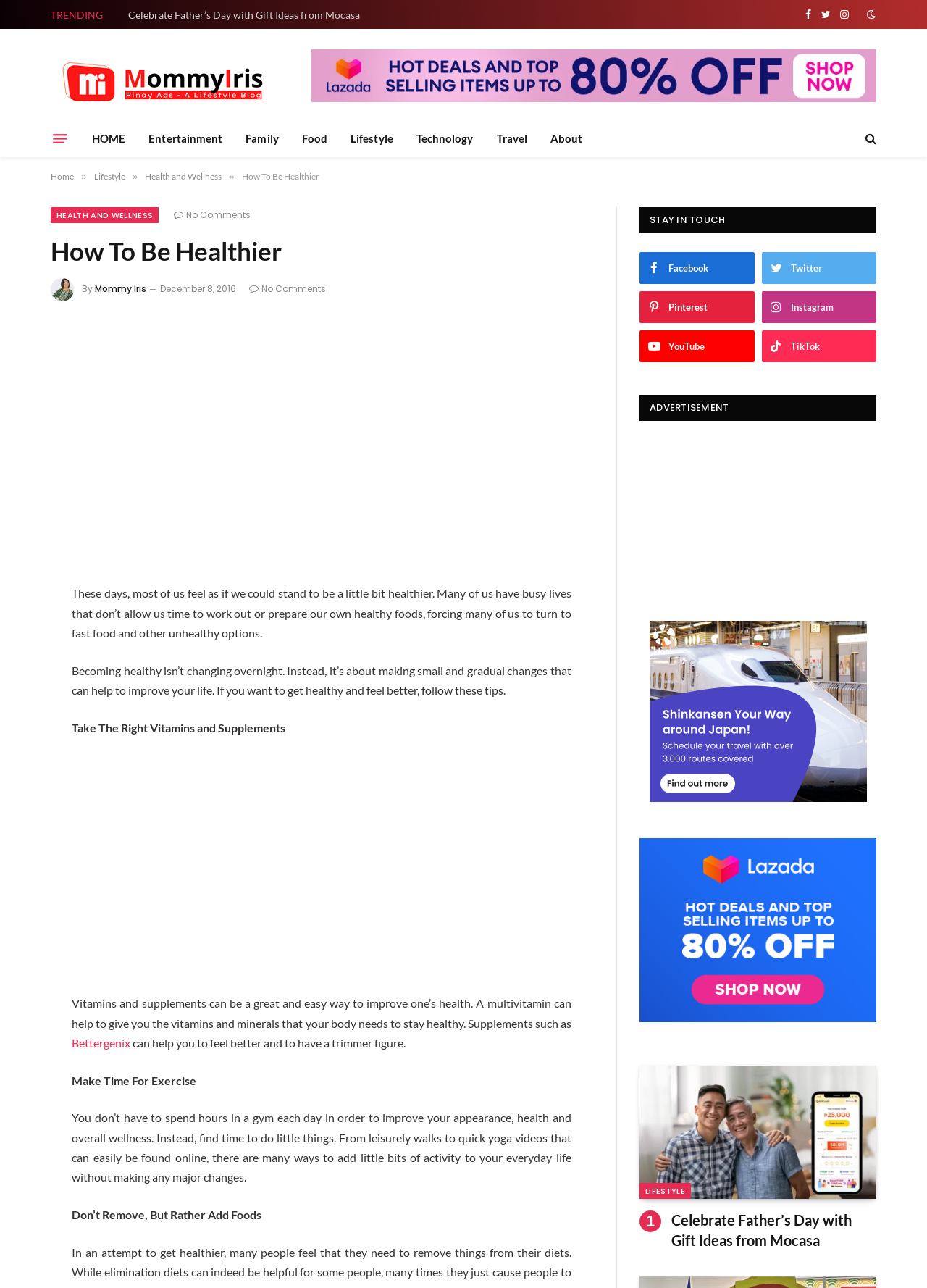What is the purpose of the article?
Your answer should be a single word or phrase derived from the screenshot.

To provide health tips